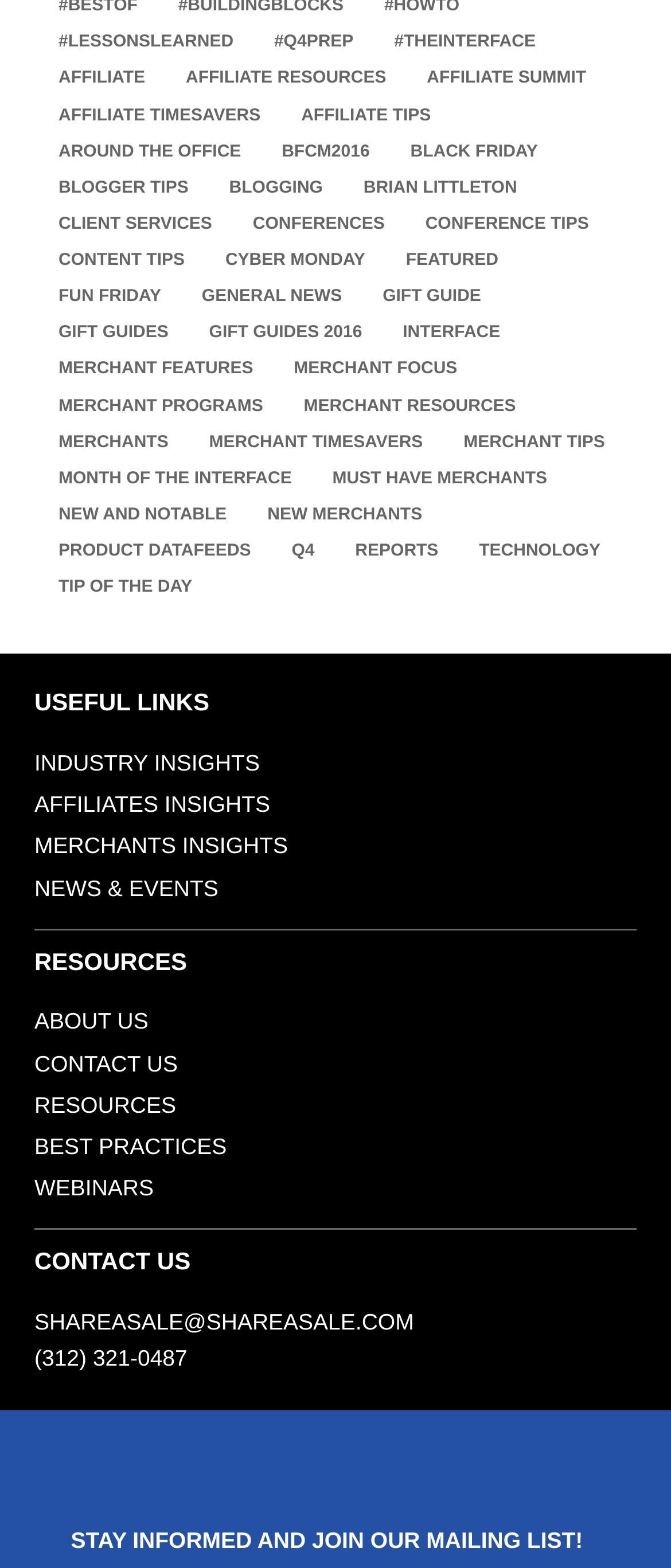What is the category with the fewest items?
Please respond to the question with as much detail as possible.

I counted the number of items in each category by looking at the text inside each link element. The category with the fewest items is 'MONTH OF THE INTERFACE' with 20 items.